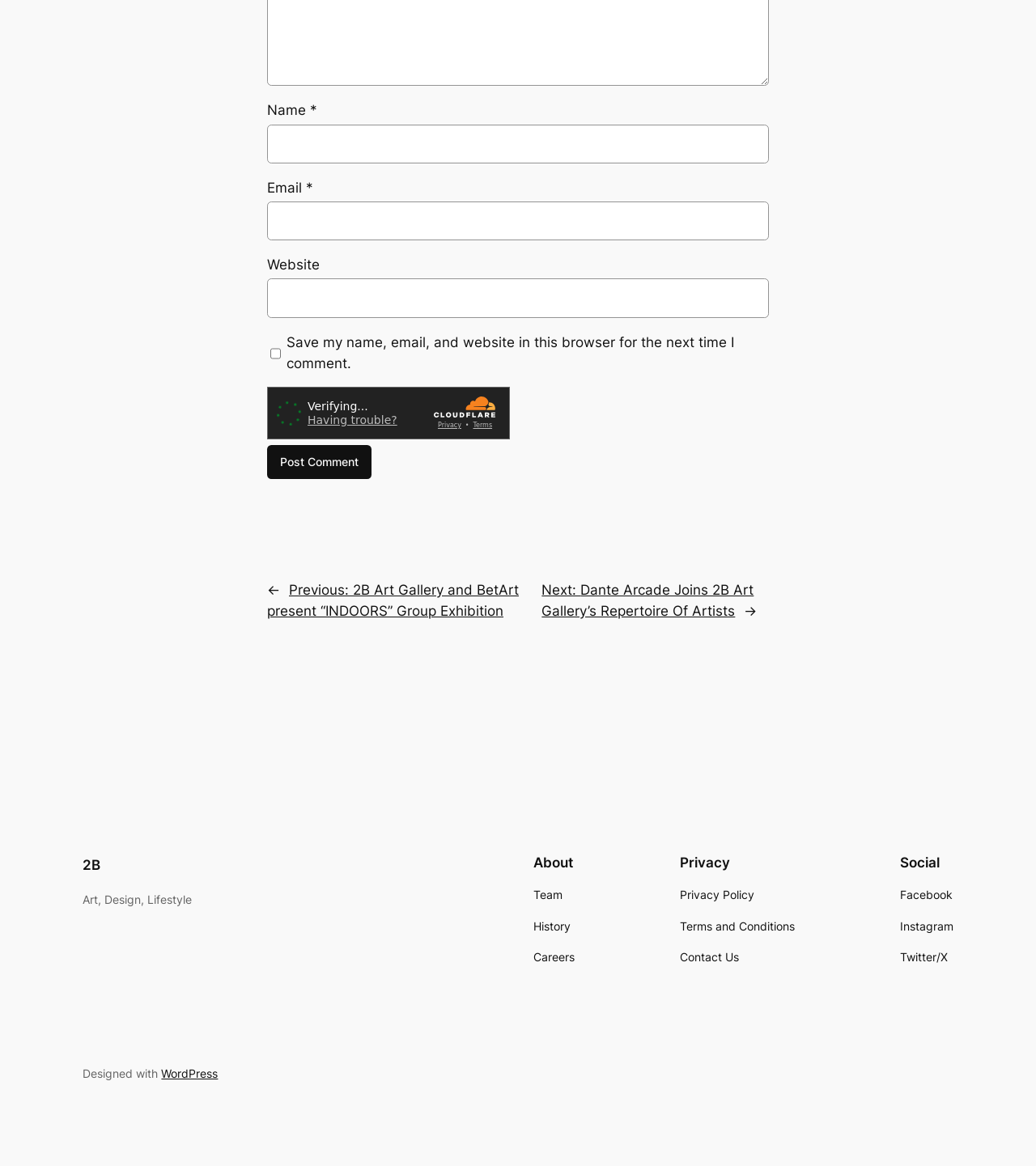What is the navigation section below the post?
Relying on the image, give a concise answer in one word or a brief phrase.

Posts